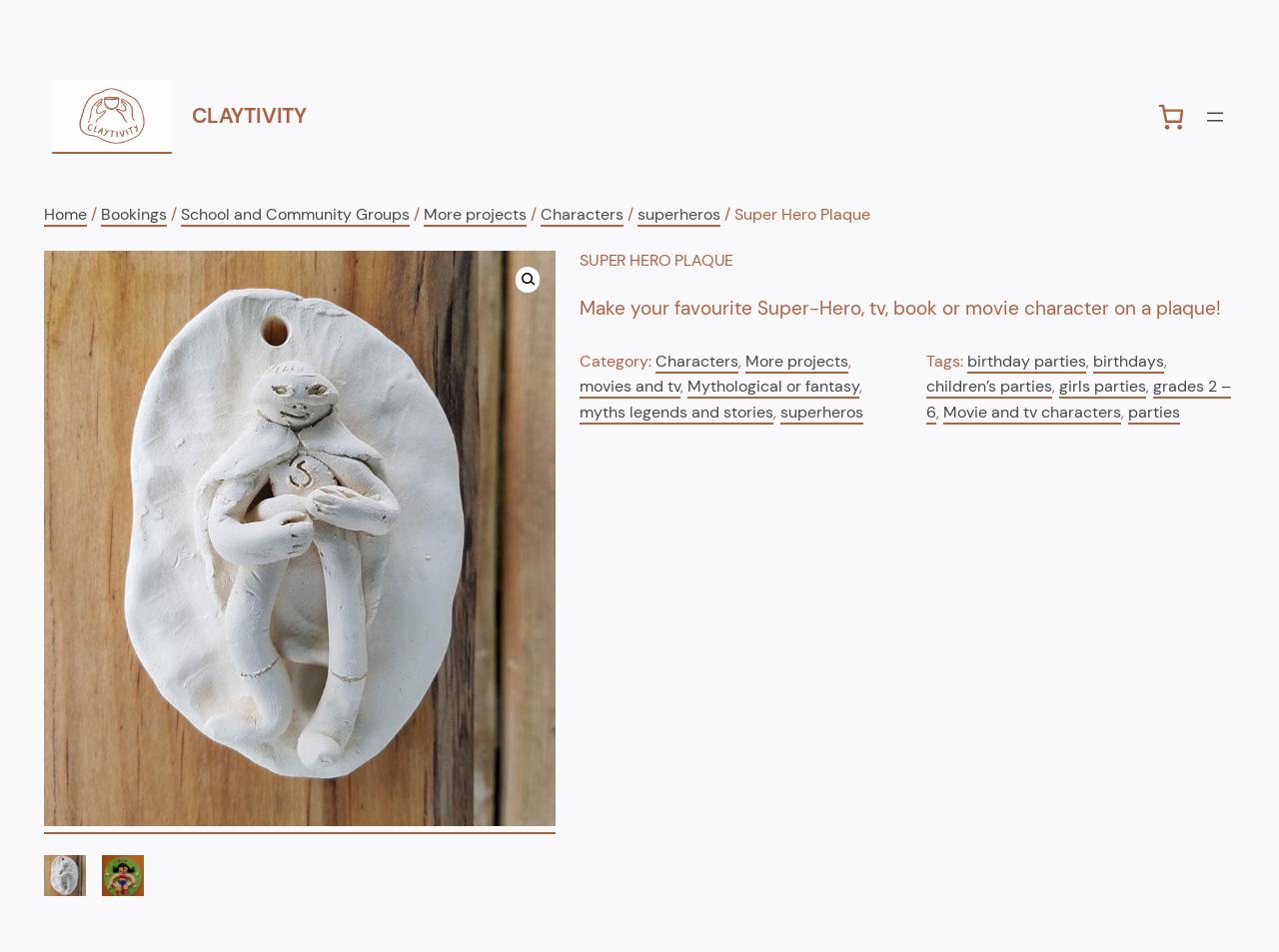Determine the bounding box coordinates of the element's region needed to click to follow the instruction: "Select the Wonder Woman character". Provide these coordinates as four float numbers between 0 and 1, formatted as [left, top, right, bottom].

[0.434, 0.944, 0.825, 0.972]